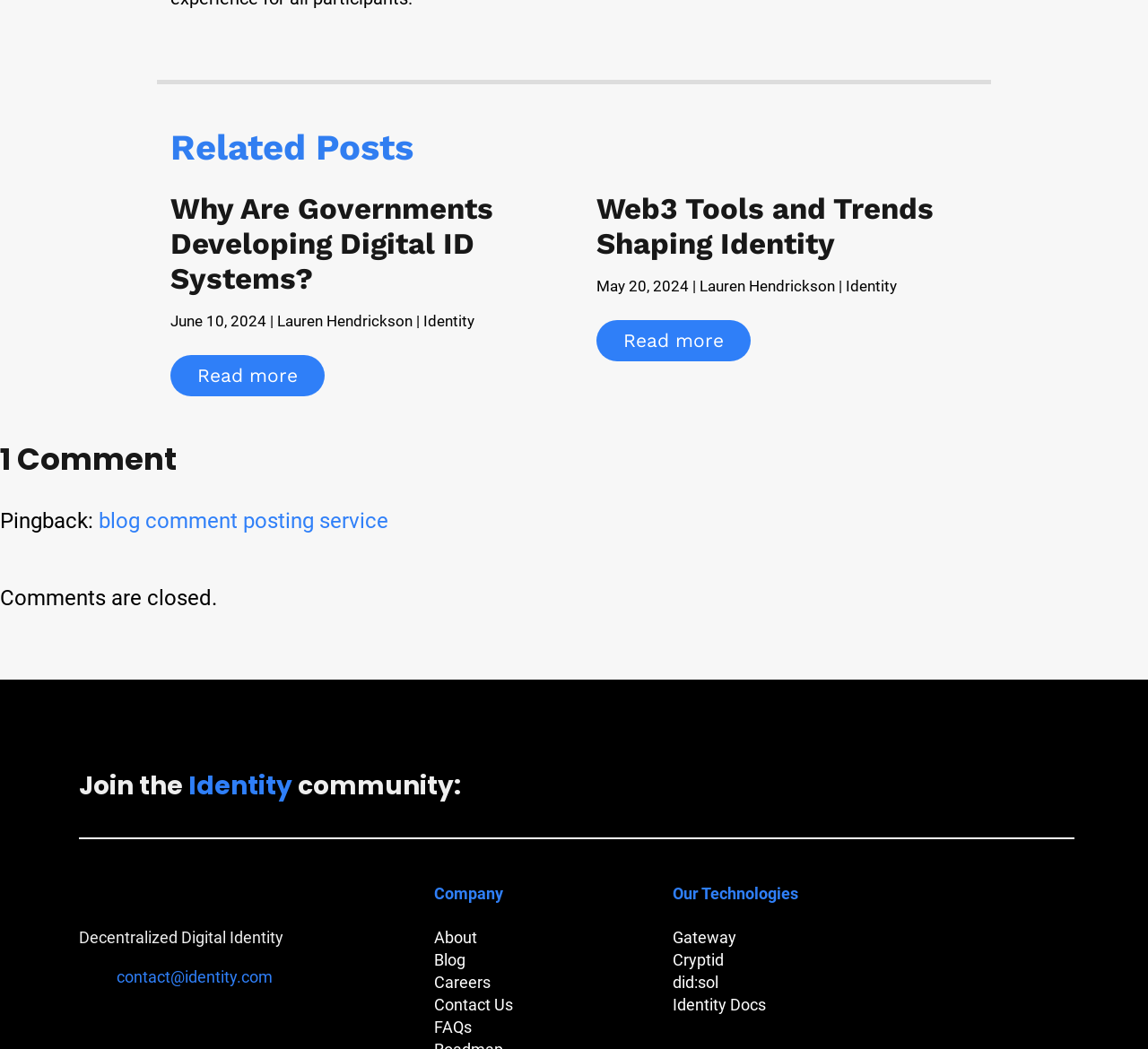Identify the coordinates of the bounding box for the element that must be clicked to accomplish the instruction: "Click on the 'Previous Post' link".

None